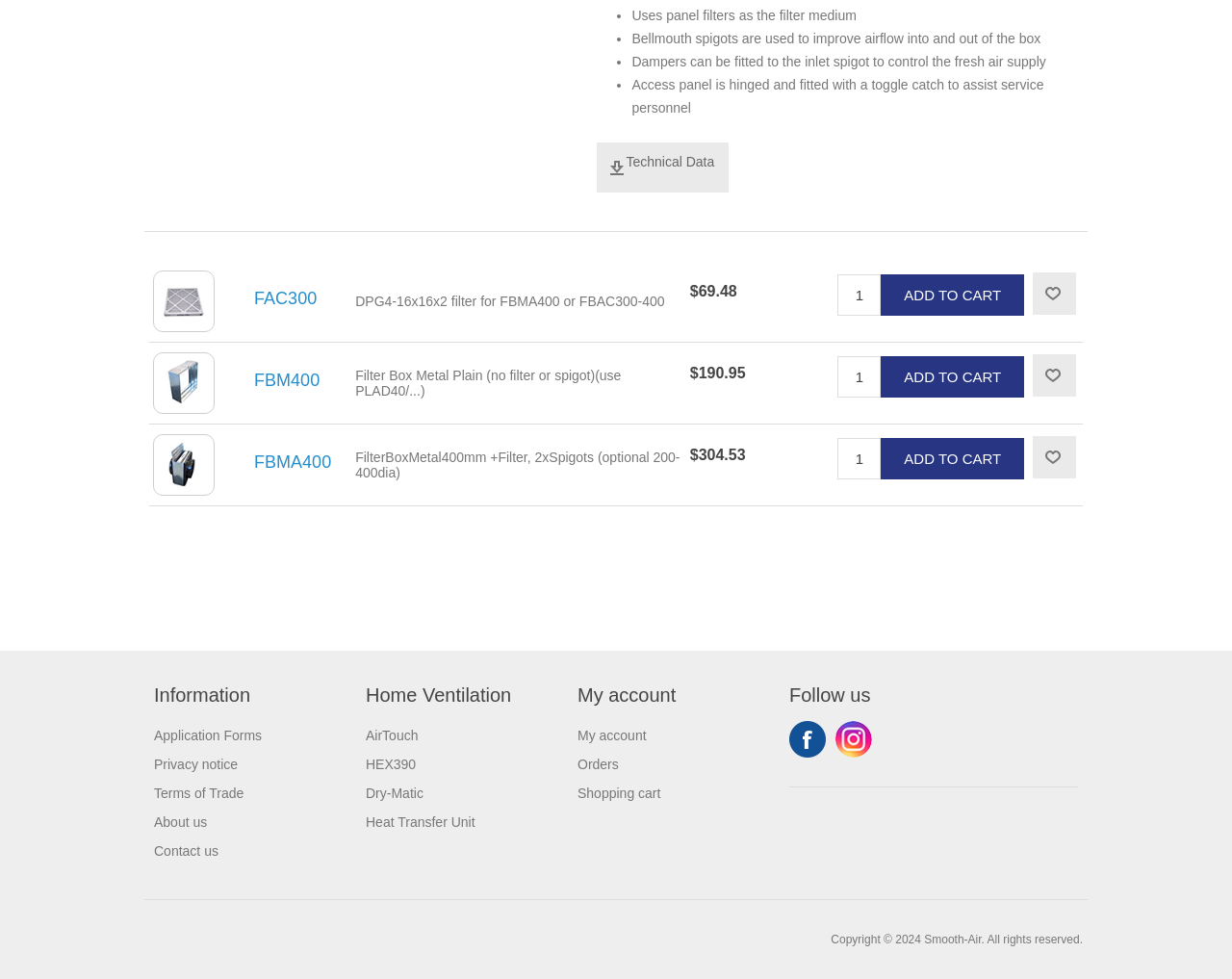Determine the bounding box coordinates for the HTML element described here: "Shopping cart".

[0.469, 0.802, 0.536, 0.818]